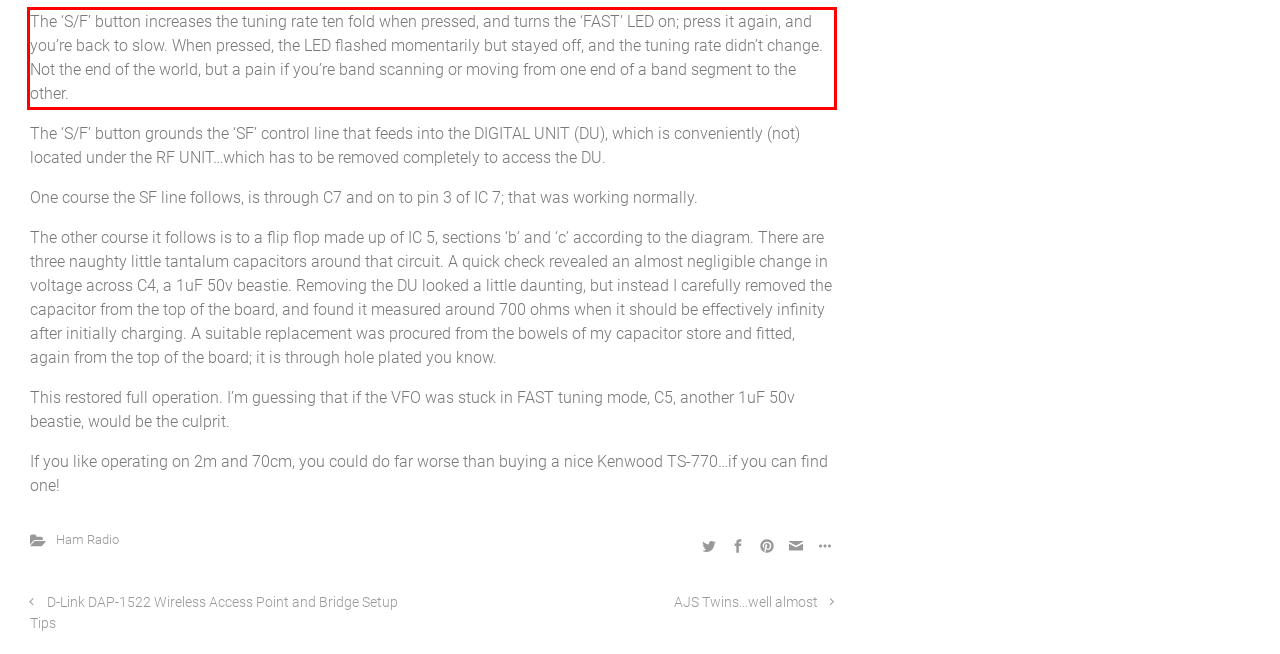Given a screenshot of a webpage containing a red rectangle bounding box, extract and provide the text content found within the red bounding box.

The ‘S/F’ button increases the tuning rate ten fold when pressed, and turns the ‘FAST’ LED on; press it again, and you’re back to slow. When pressed, the LED flashed momentarily but stayed off, and the tuning rate didn’t change. Not the end of the world, but a pain if you’re band scanning or moving from one end of a band segment to the other.